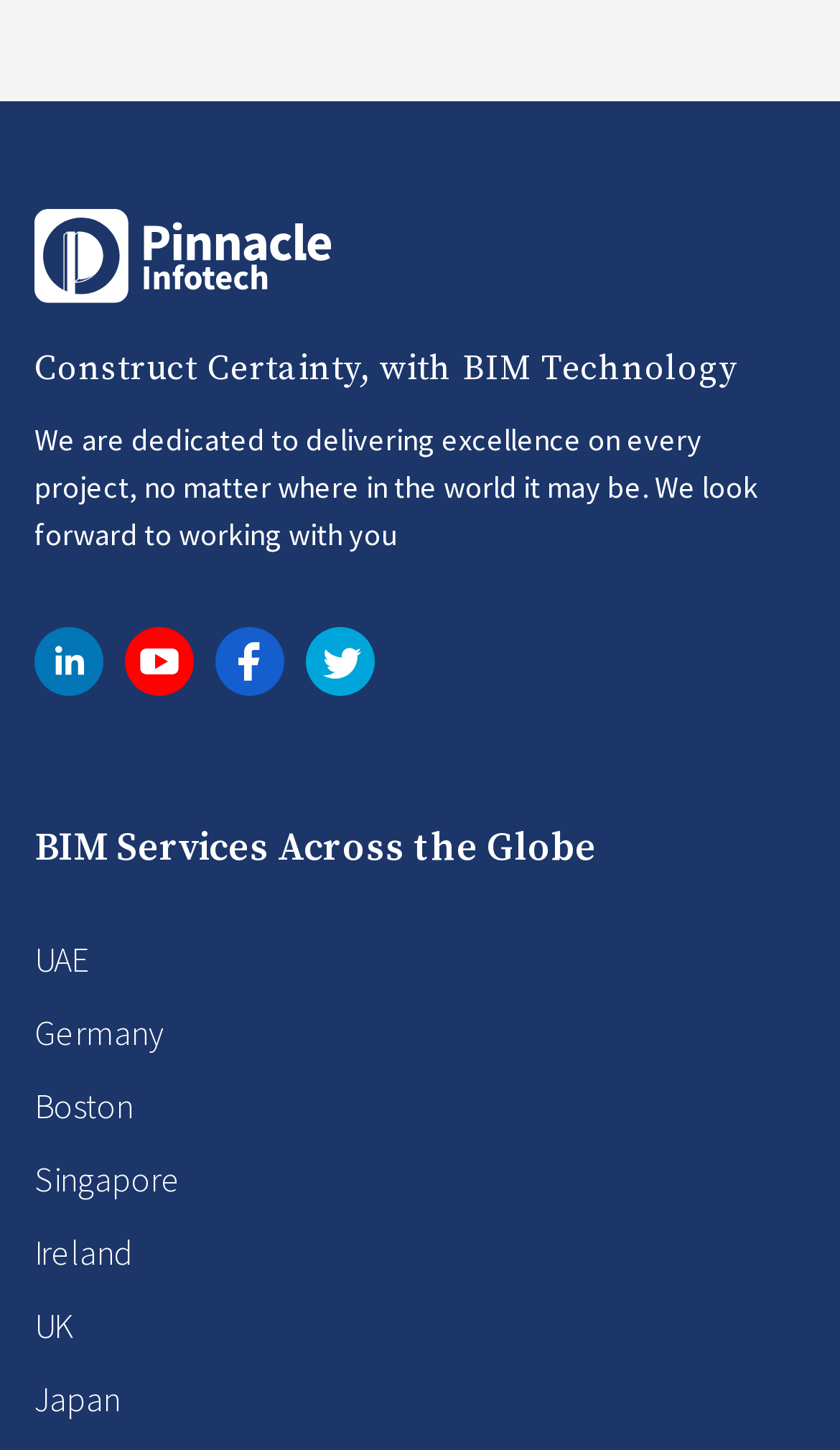Locate the bounding box coordinates of the element you need to click to accomplish the task described by this instruction: "Click the logo".

[0.041, 0.144, 0.395, 0.21]